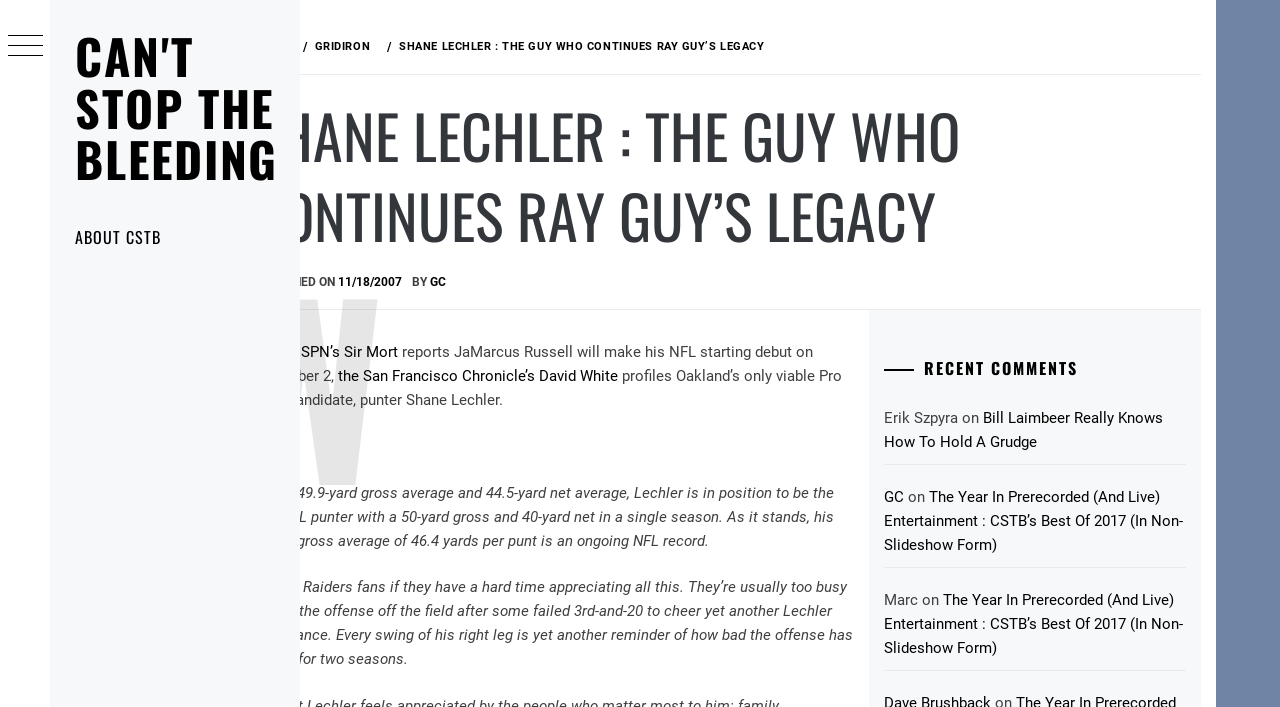Find the bounding box of the web element that fits this description: "About CSTB".

[0.039, 0.303, 0.234, 0.366]